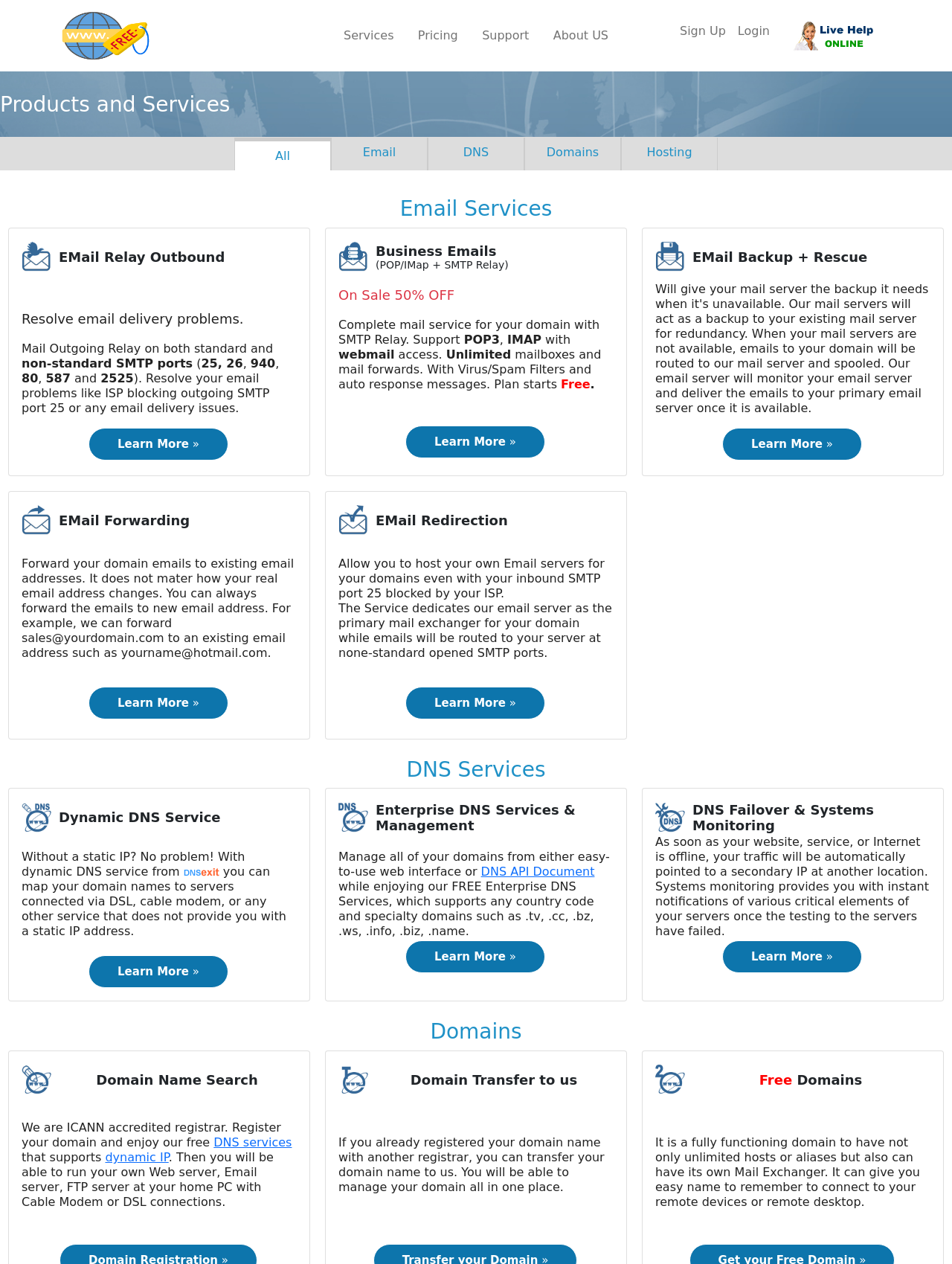Predict the bounding box for the UI component with the following description: "Receive SMS Online Free".

None